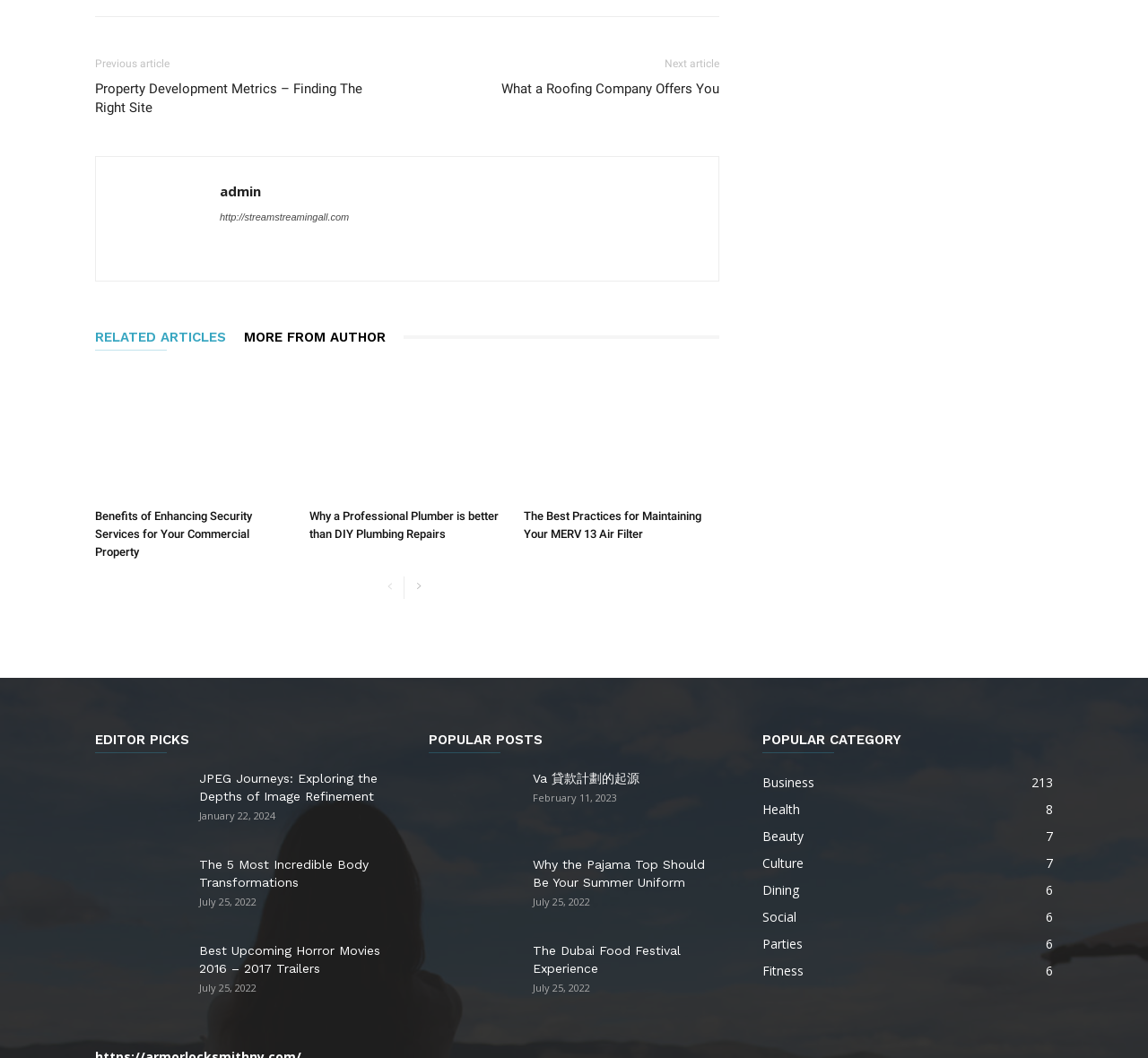What is the title of the first article in the 'RELATED ARTICLES' section?
Give a single word or phrase answer based on the content of the image.

Benefits of Enhancing Security Services for Your Commercial Property